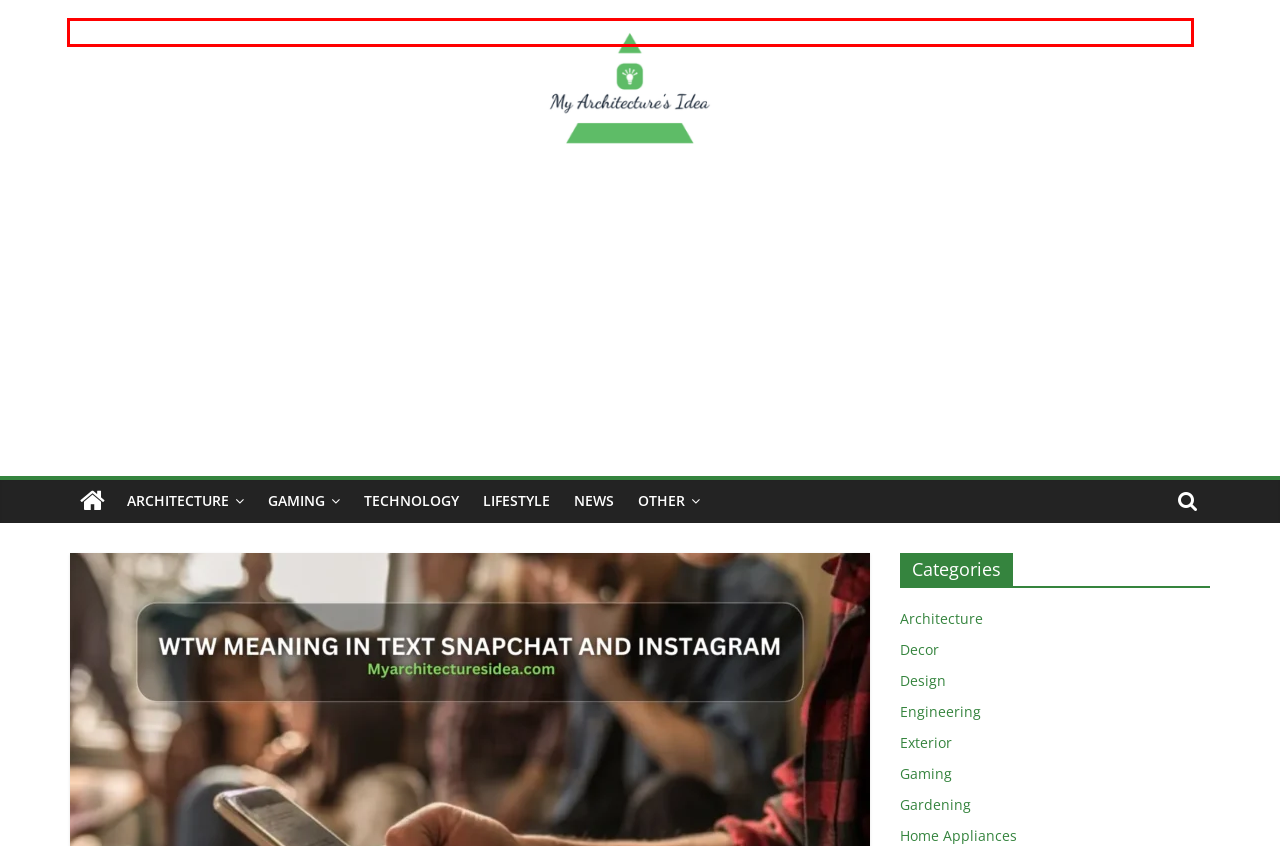Inspect the provided webpage screenshot, concentrating on the element within the red bounding box. Select the description that best represents the new webpage after you click the highlighted element. Here are the candidates:
A. Technology - My Architectures Idea - Home, Tech, Gaming and More
B. Gaming - My Architectures Idea - Home, Tech, Gaming and More
C. My Architectures Idea - Home, Tech, Gaming and More -
D. Lifestyle - My Architectures Idea - Home, Tech, Gaming and More
E. Other - My Architectures Idea - Home, Tech, Gaming and More
F. Engineering - My Architectures Idea - Home, Tech, Gaming and More
G. News - My Architectures Idea - Home, Tech, Gaming and More
H. Architecture - My Architectures Idea - Home, Tech, Gaming and More

C